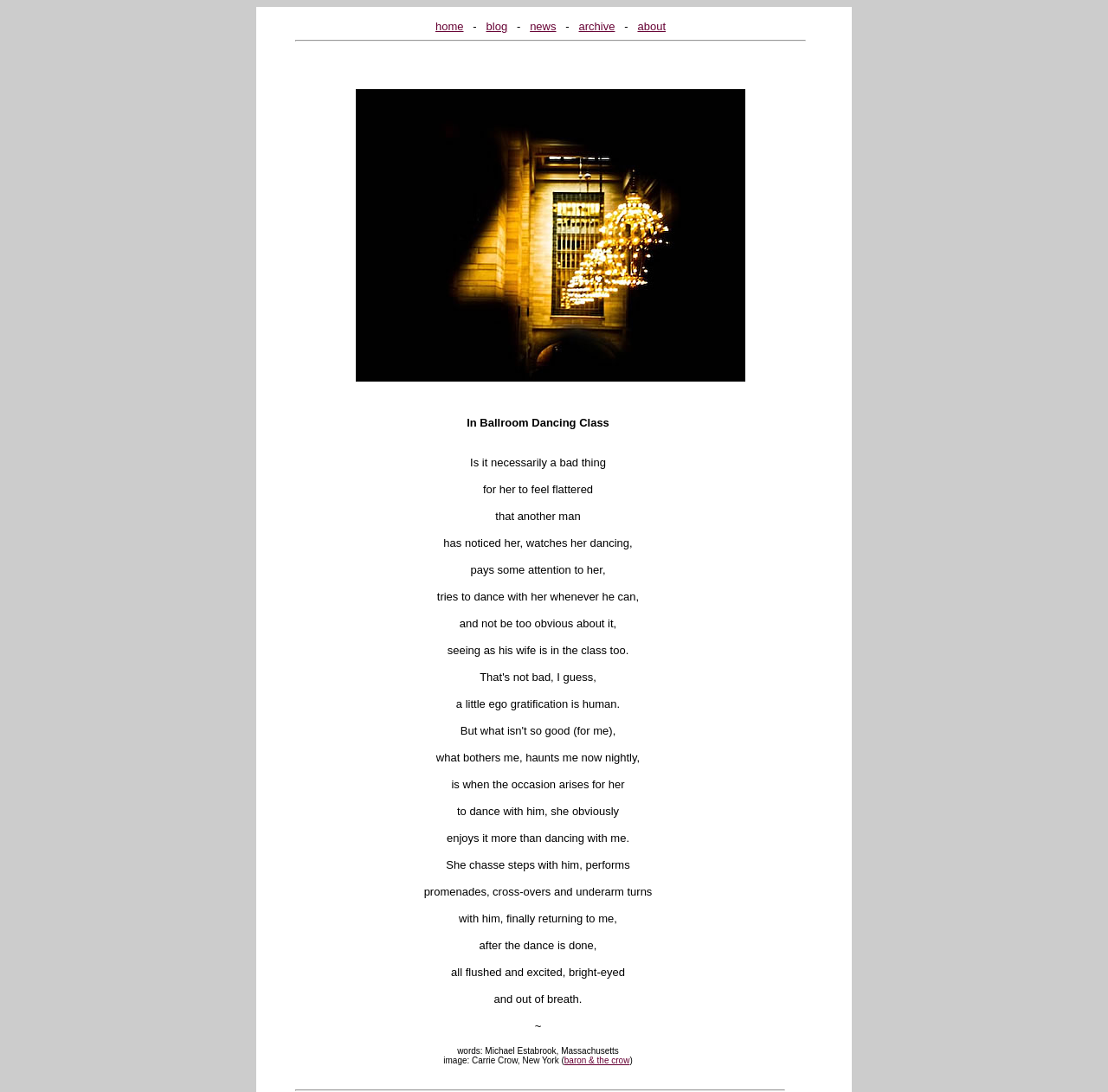What is the tone of the article?
Answer the question in as much detail as possible.

The tone of the article can be inferred from the content, which describes a personal experience and the emotions associated with it, indicating a reflective tone.